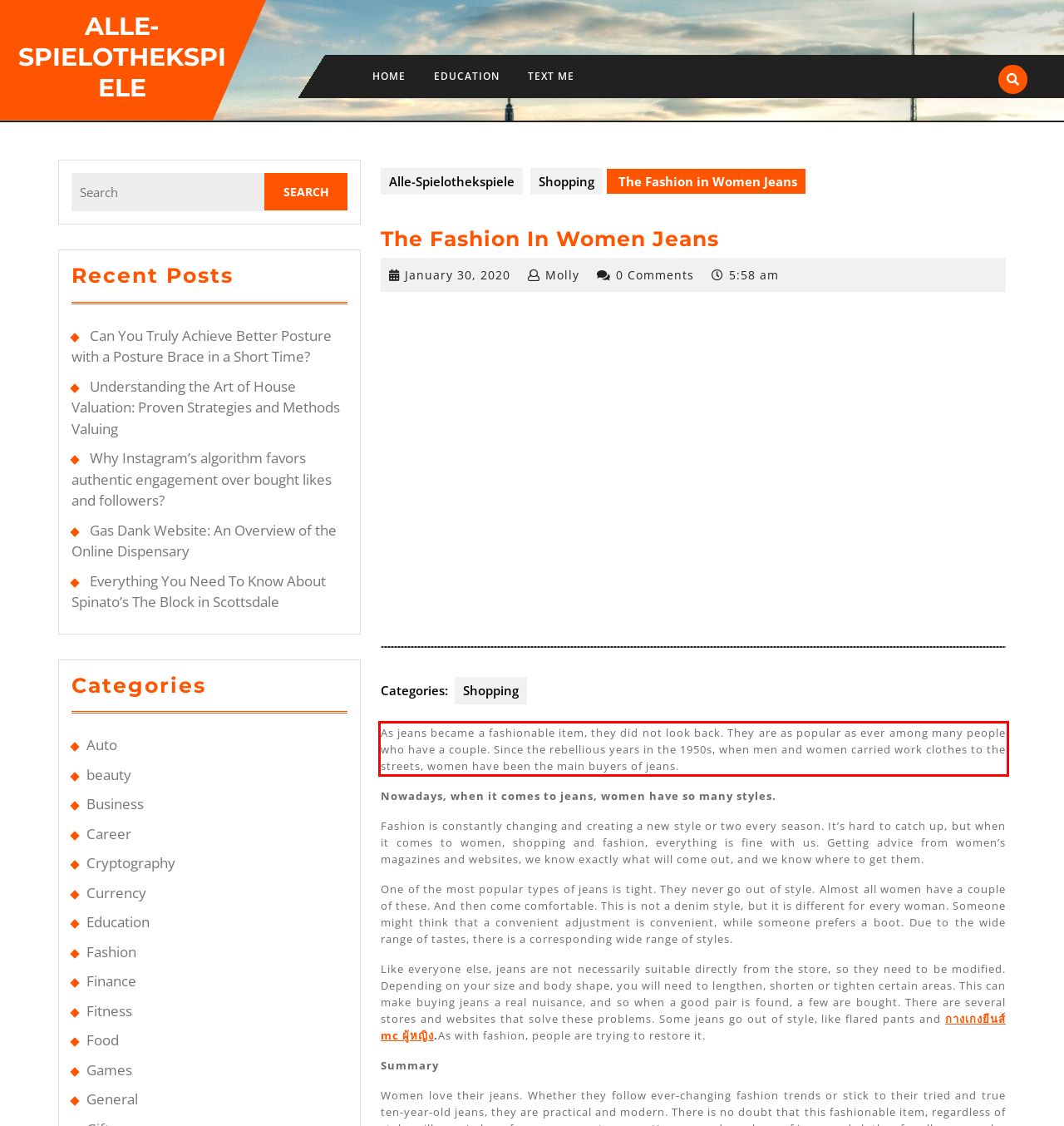Please take the screenshot of the webpage, find the red bounding box, and generate the text content that is within this red bounding box.

As jeans became a fashionable item, they did not look back. They are as popular as ever among many people who have a couple. Since the rebellious years in the 1950s, when men and women carried work clothes to the streets, women have been the main buyers of jeans.